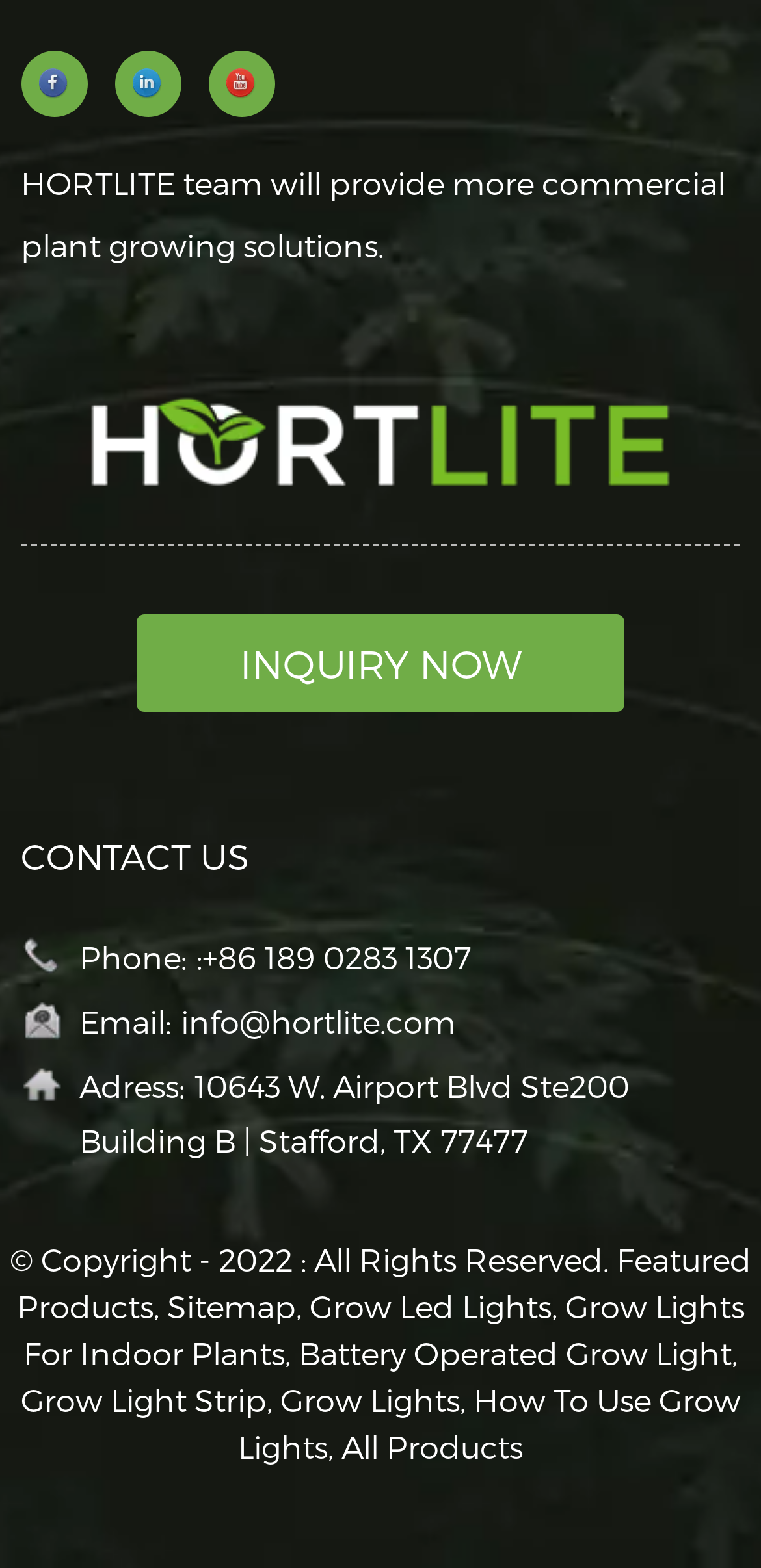Refer to the screenshot and give an in-depth answer to this question: What is the company's phone number?

I found the company's contact information section on the webpage, which includes the phone number, email, and address. The phone number is +86 189 0283 1307.